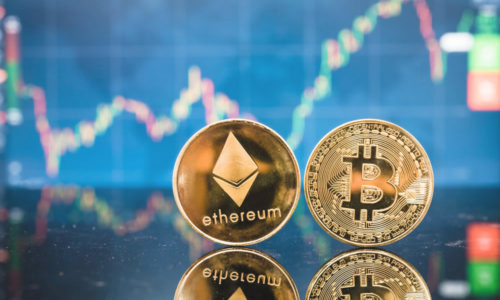What is the purpose of the digital chart in the background?
Refer to the image and provide a thorough answer to the question.

The digital chart with fluctuating green and red lines in the background illustrates market trends, emphasizing the dynamic nature of cryptocurrency trading and highlighting the importance of staying informed through current financial news and data analysis.